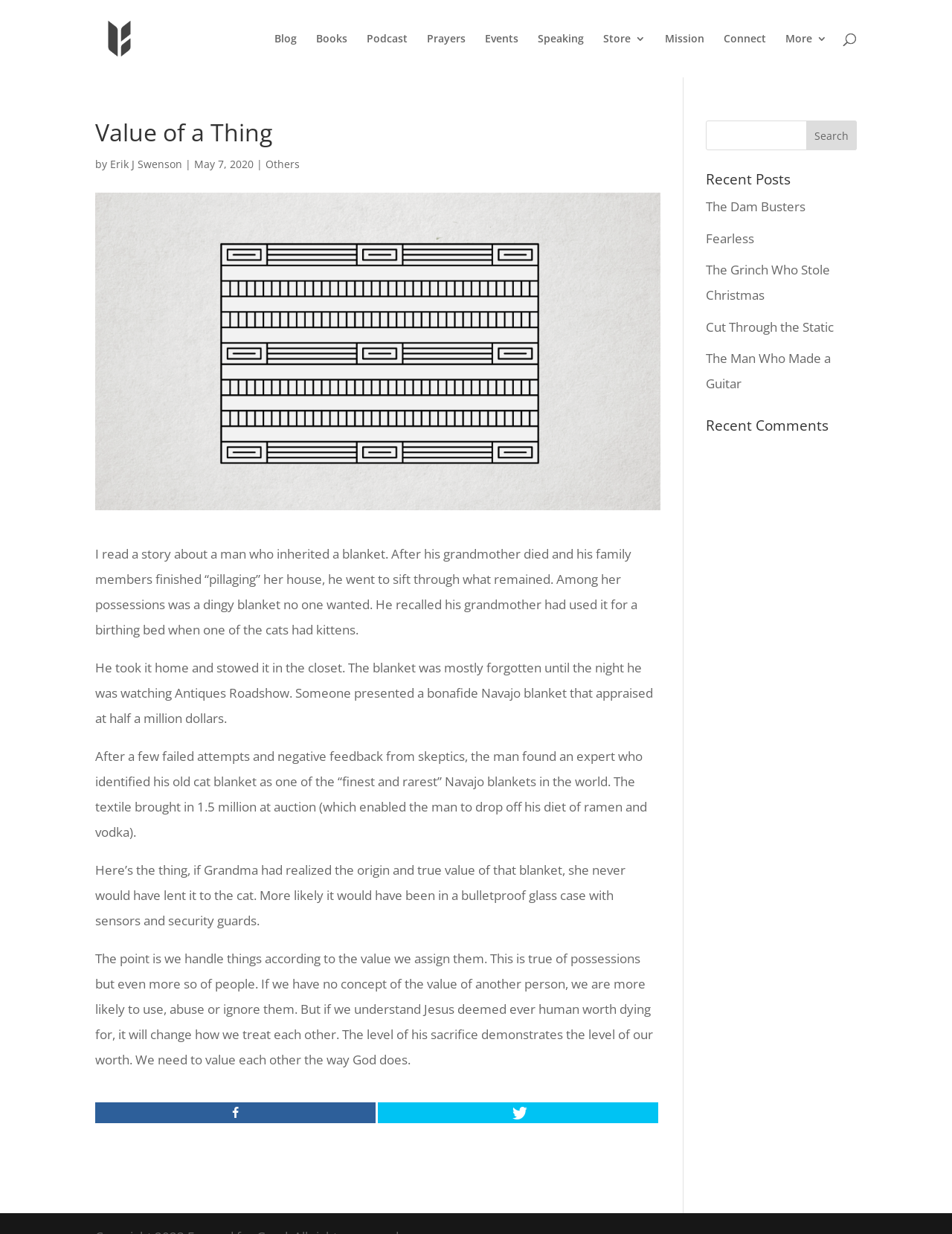Give a complete and precise description of the webpage's appearance.

The webpage is about "Value of a Thing" and appears to be a blog post. At the top, there is a logo image and a link to the website's homepage. Below the logo, there is a navigation menu with links to various sections such as "Blog", "Books", "Podcast", and more.

The main content of the page is an article with a heading "Value of a Thing" by Erik J Swenson, dated May 7, 2020. The article tells a story about a man who inherited a blanket that turned out to be a rare and valuable Navajo blanket. The story is followed by a reflection on how we treat people and possessions based on the value we assign to them, and how Jesus' sacrifice demonstrates the worth of every human being.

The article is divided into several paragraphs, with a share and tweet button at the bottom. On the right side of the page, there is a search bar with a search button. Below the search bar, there is a section titled "Recent Posts" with links to several other blog posts, such as "The Dam Busters", "Fearless", and more. Further down, there is a section titled "Recent Comments", but it appears to be empty.

Overall, the webpage has a clean and simple layout, with a focus on the article and its message.